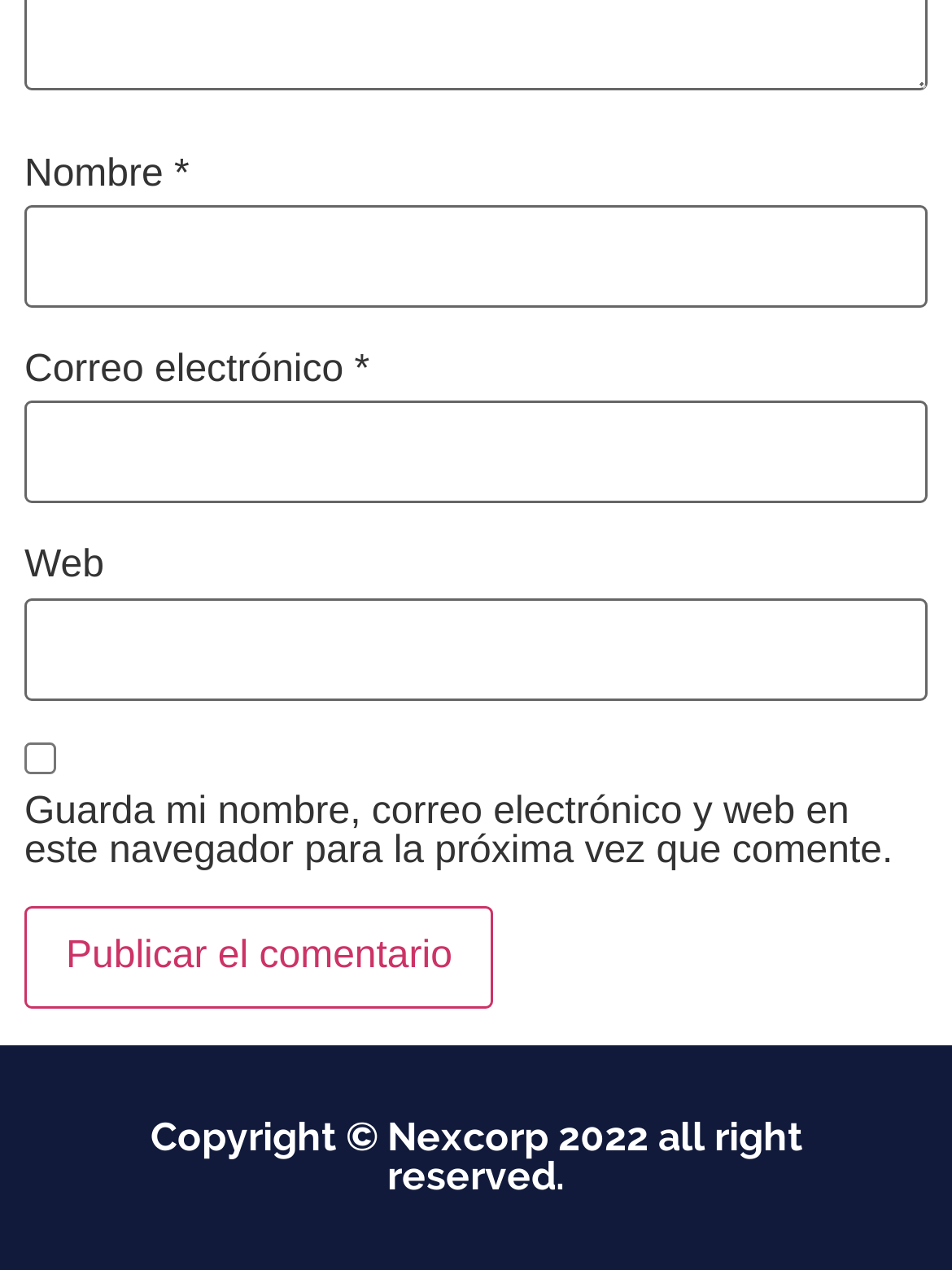What is the button at the bottom for?
Look at the image and answer with only one word or phrase.

Publish comment